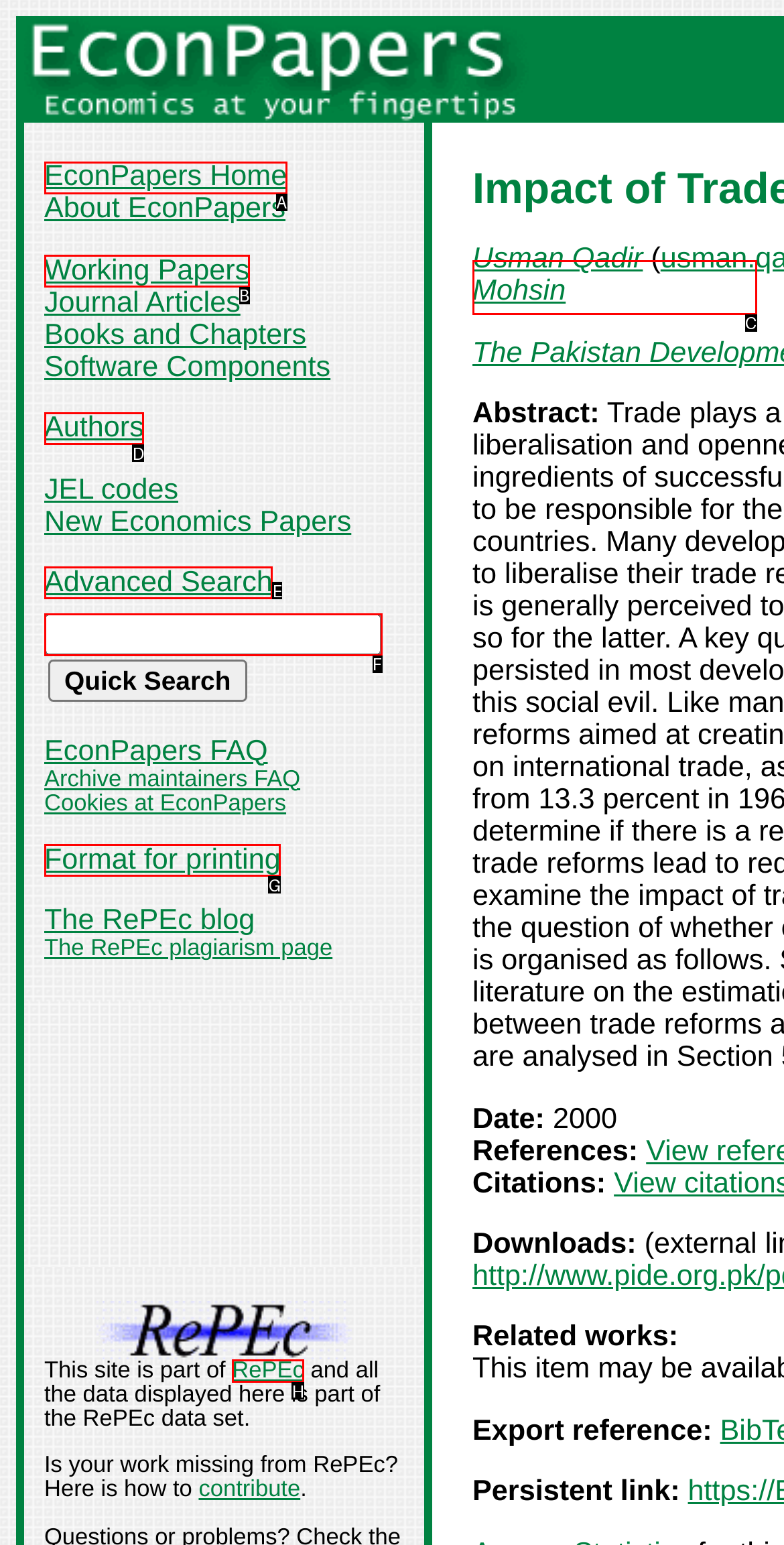Pick the option that should be clicked to perform the following task: View the RePEc blog
Answer with the letter of the selected option from the available choices.

H